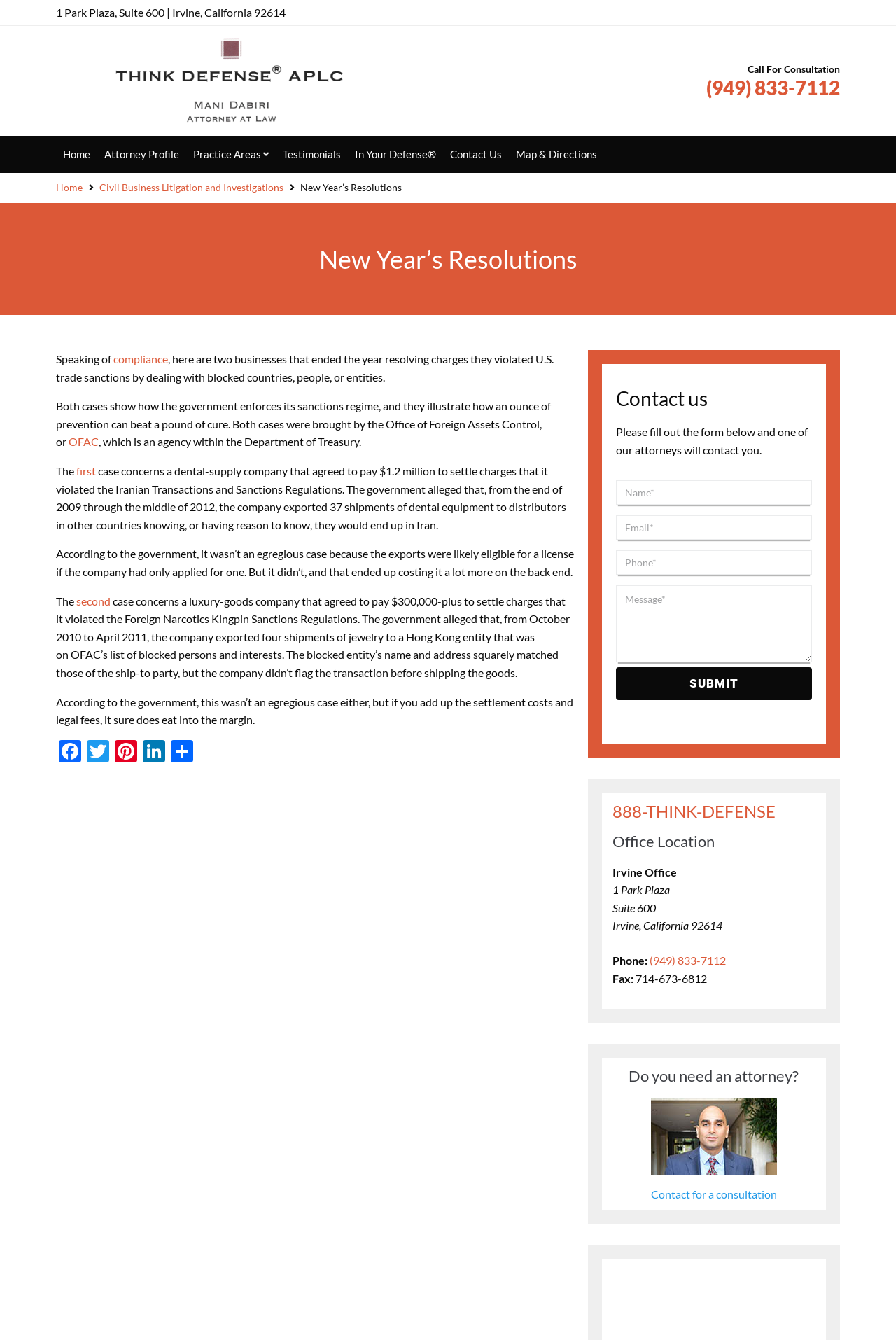What is the purpose of the form on the webpage? From the image, respond with a single word or brief phrase.

To contact the law office